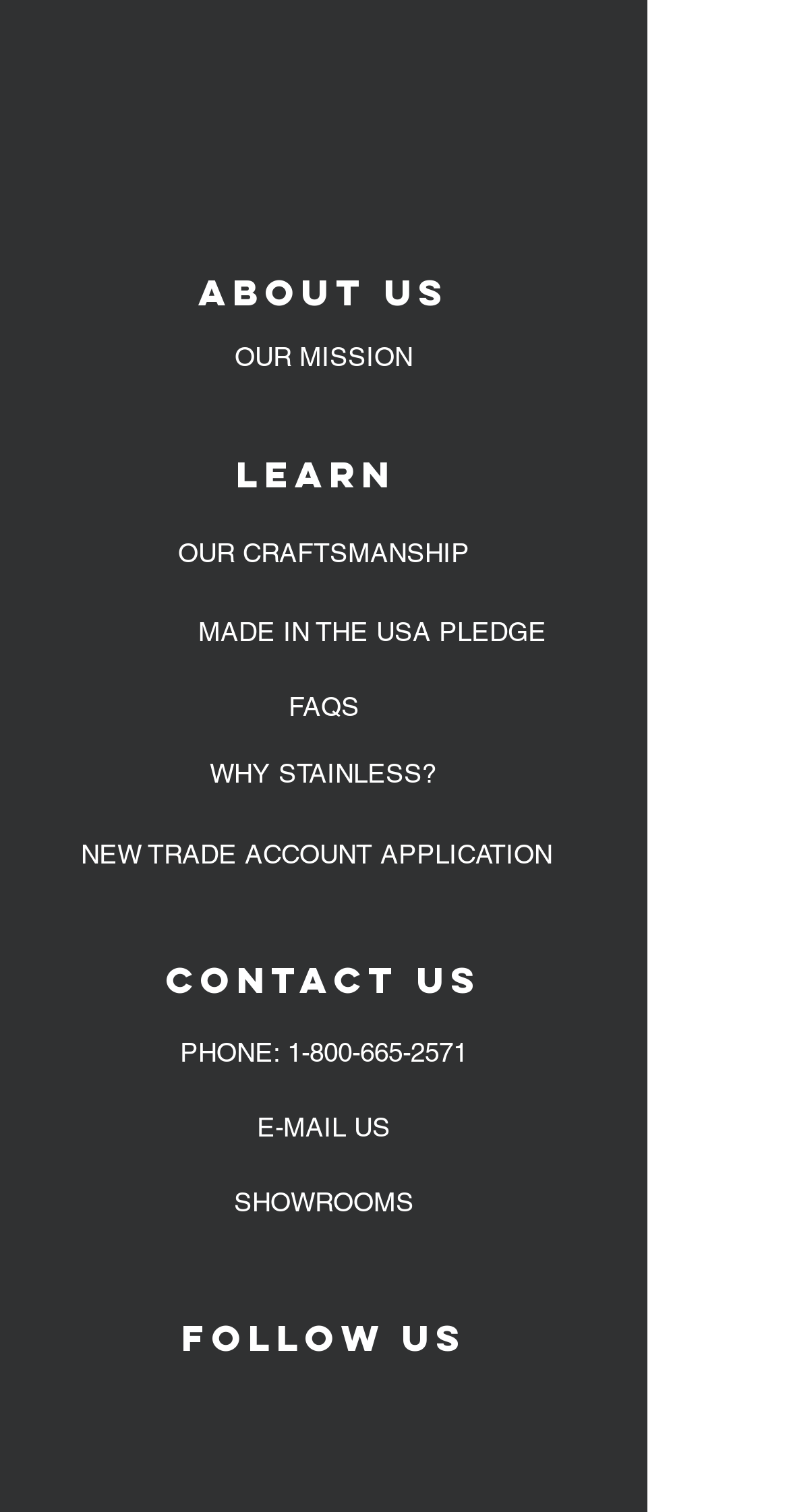What social media platforms does the company have?
Give a single word or phrase answer based on the content of the image.

Social Bar